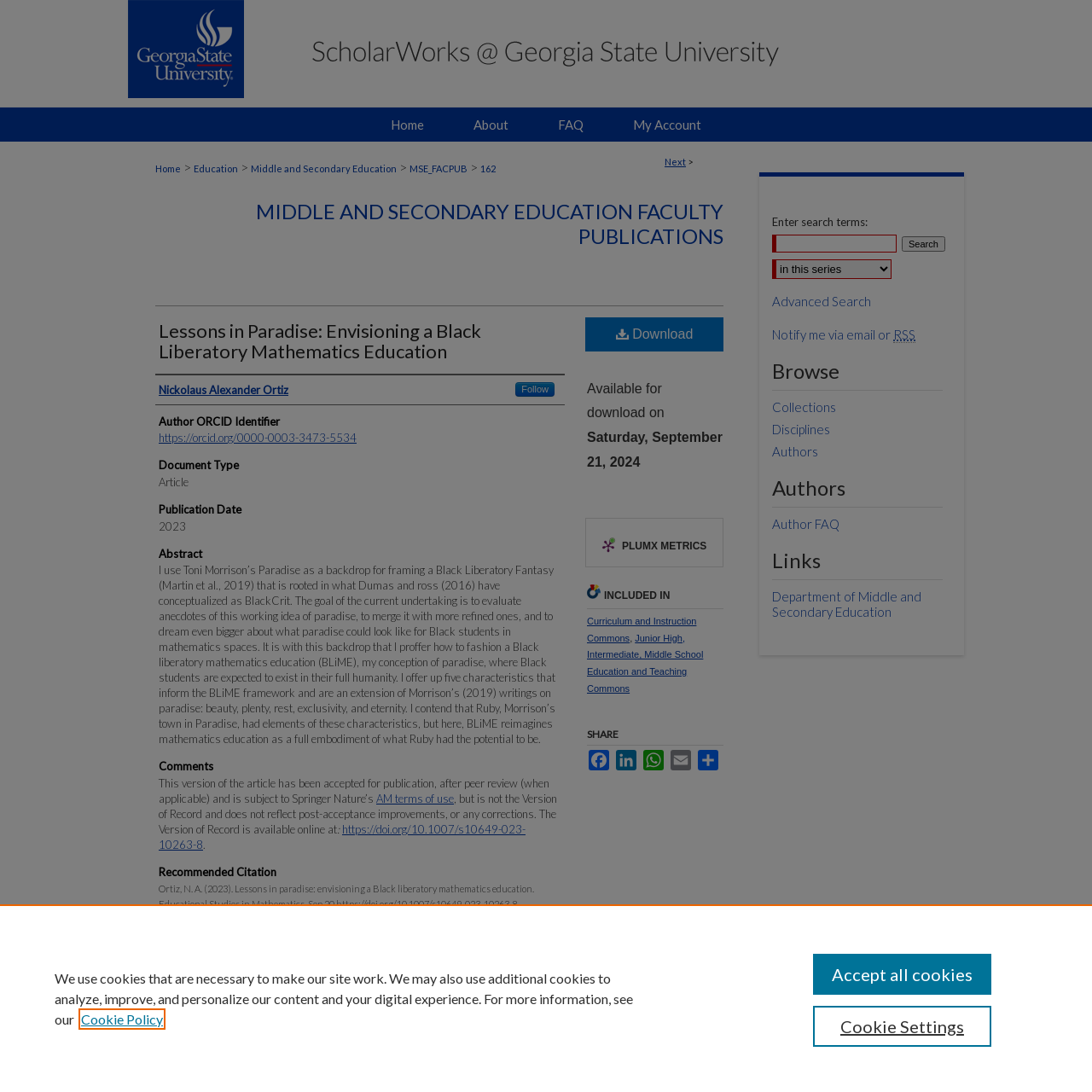Please answer the following question using a single word or phrase: 
What is the publication date of the article?

2023